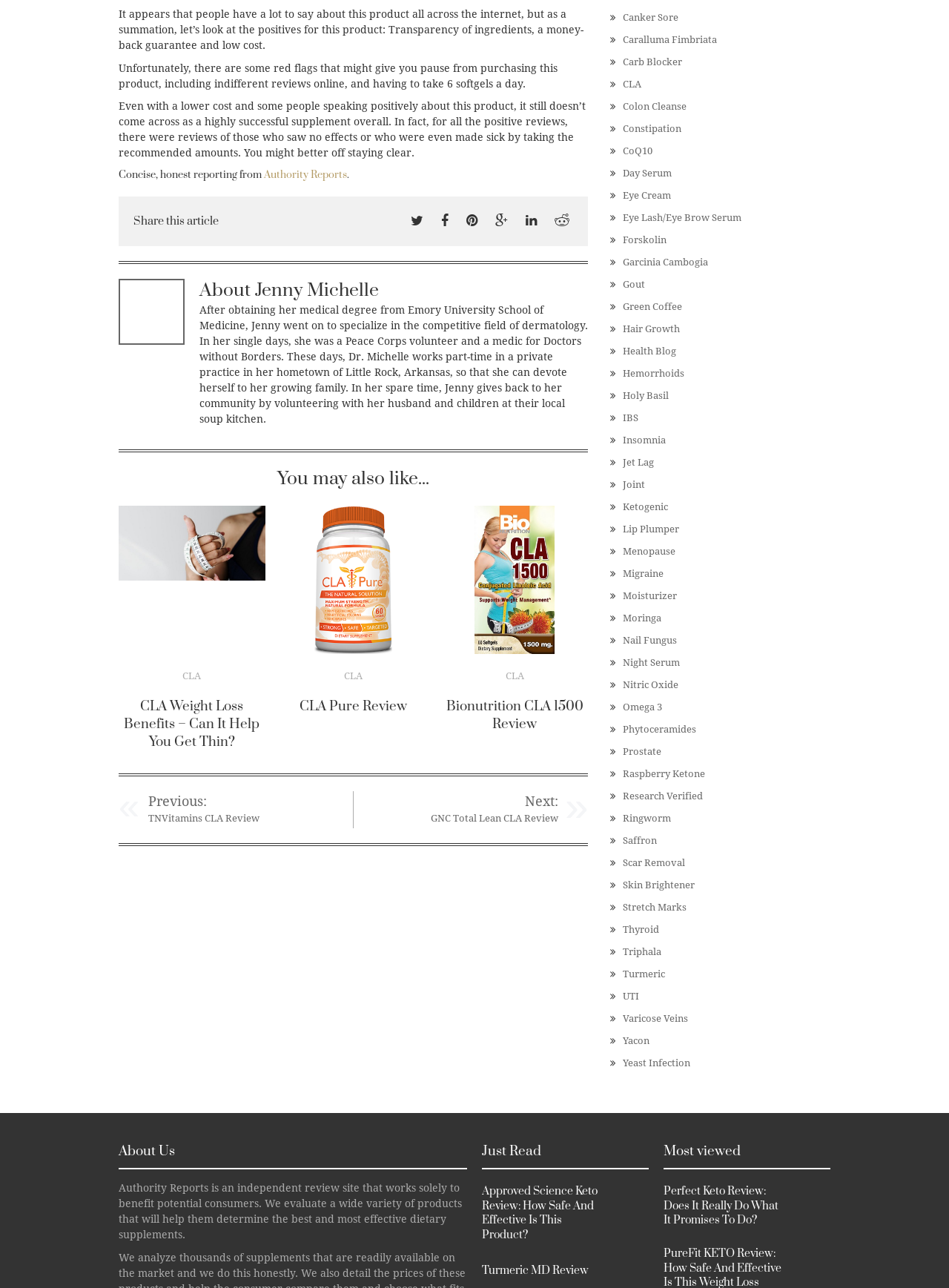How many related articles are listed at the bottom of the page?
Answer the question with a thorough and detailed explanation.

Below the horizontal separator, there are three article links listed, each with a heading and a brief description. These articles appear to be related to the topic of CLA supplements.